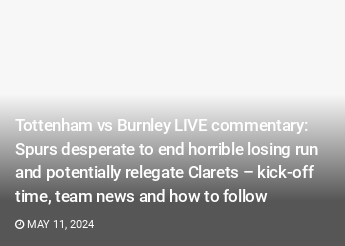Provide a thorough and detailed response to the question by examining the image: 
Which team is facing relegation?

According to the image, the Spurs are desperate to break a streak of poor performances and are facing the possibility of relegating Burnley, known colloquially as the Clarets.